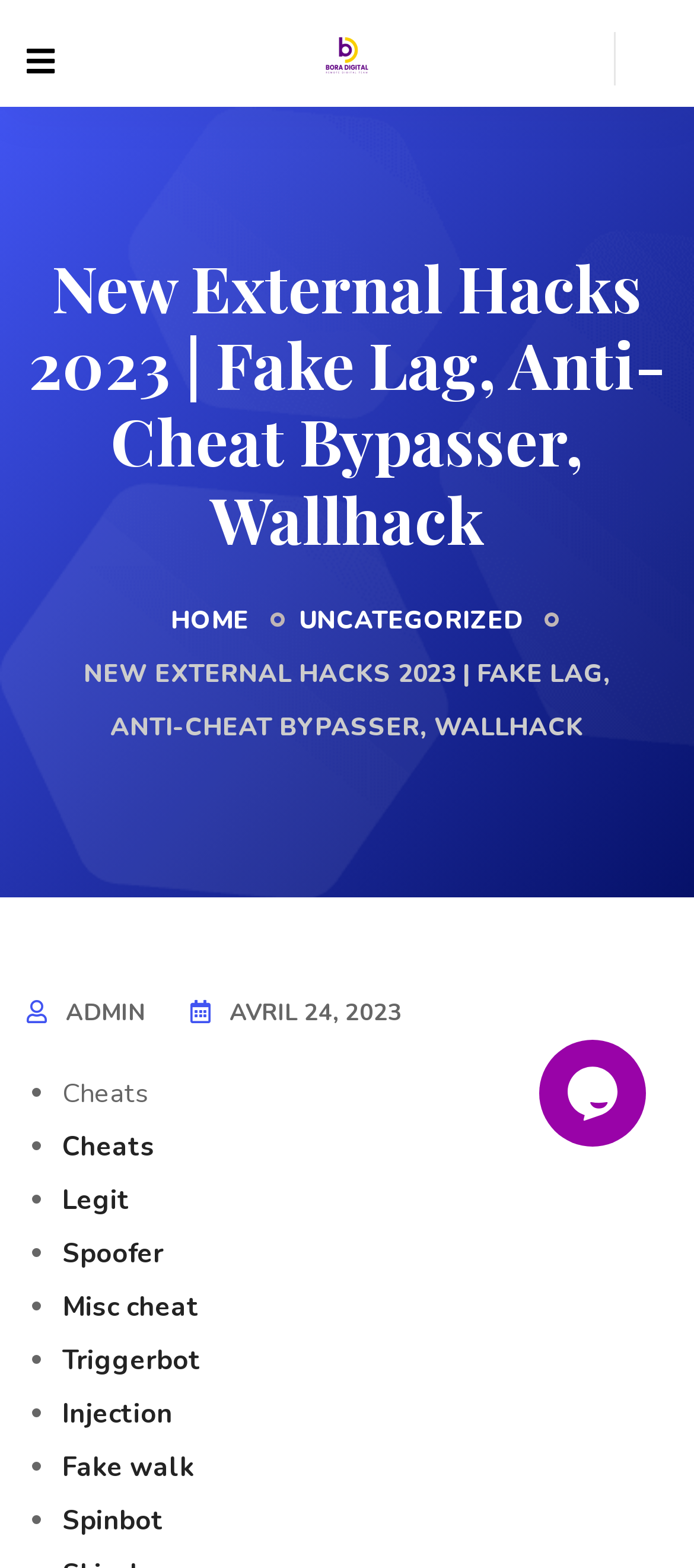Please find and report the bounding box coordinates of the element to click in order to perform the following action: "View cheats". The coordinates should be expressed as four float numbers between 0 and 1, in the format [left, top, right, bottom].

[0.09, 0.72, 0.223, 0.742]